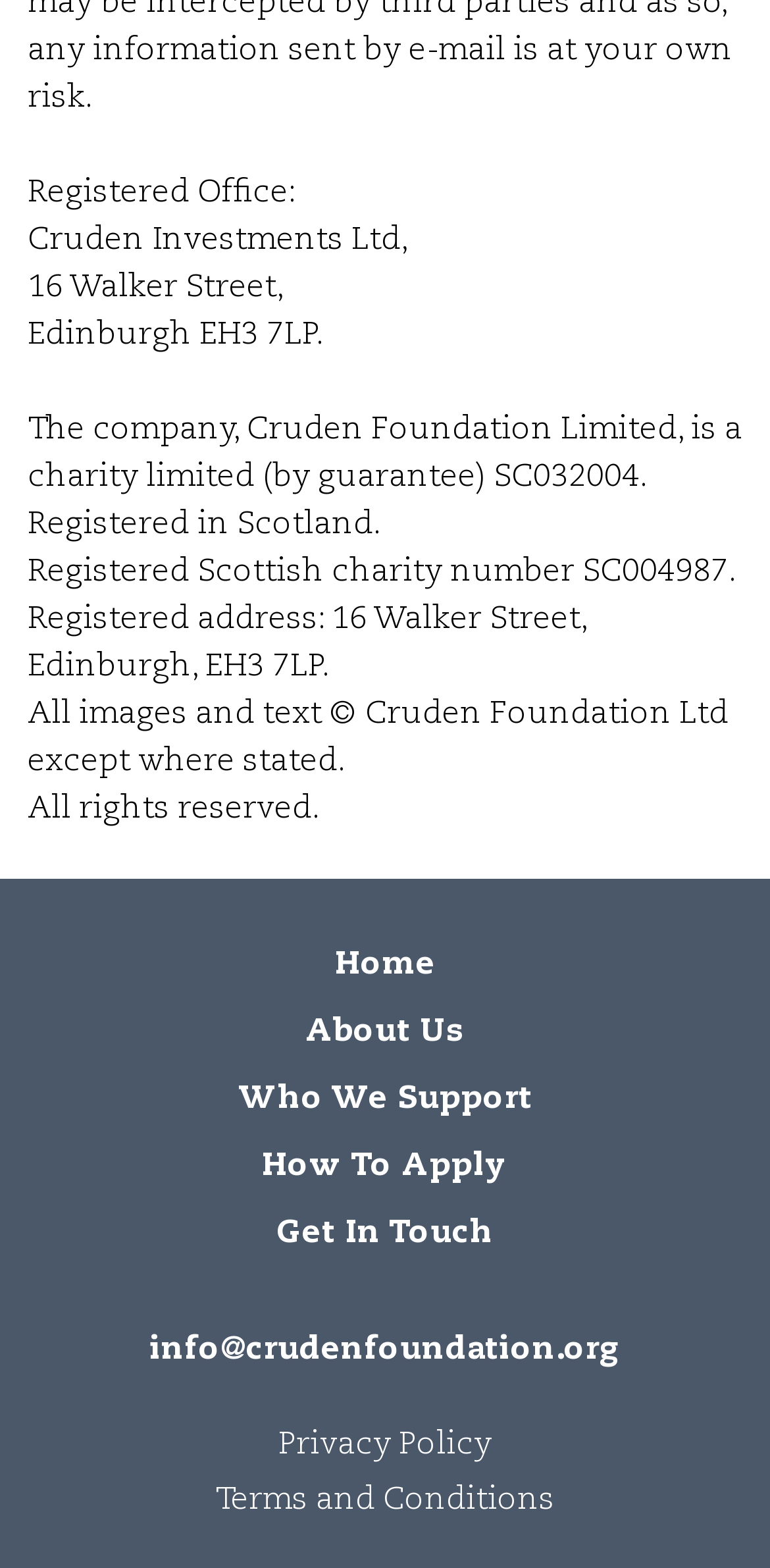Using the format (top-left x, top-left y, bottom-right x, bottom-right y), provide the bounding box coordinates for the described UI element. All values should be floating point numbers between 0 and 1: Get In Touch

[0.359, 0.773, 0.641, 0.798]